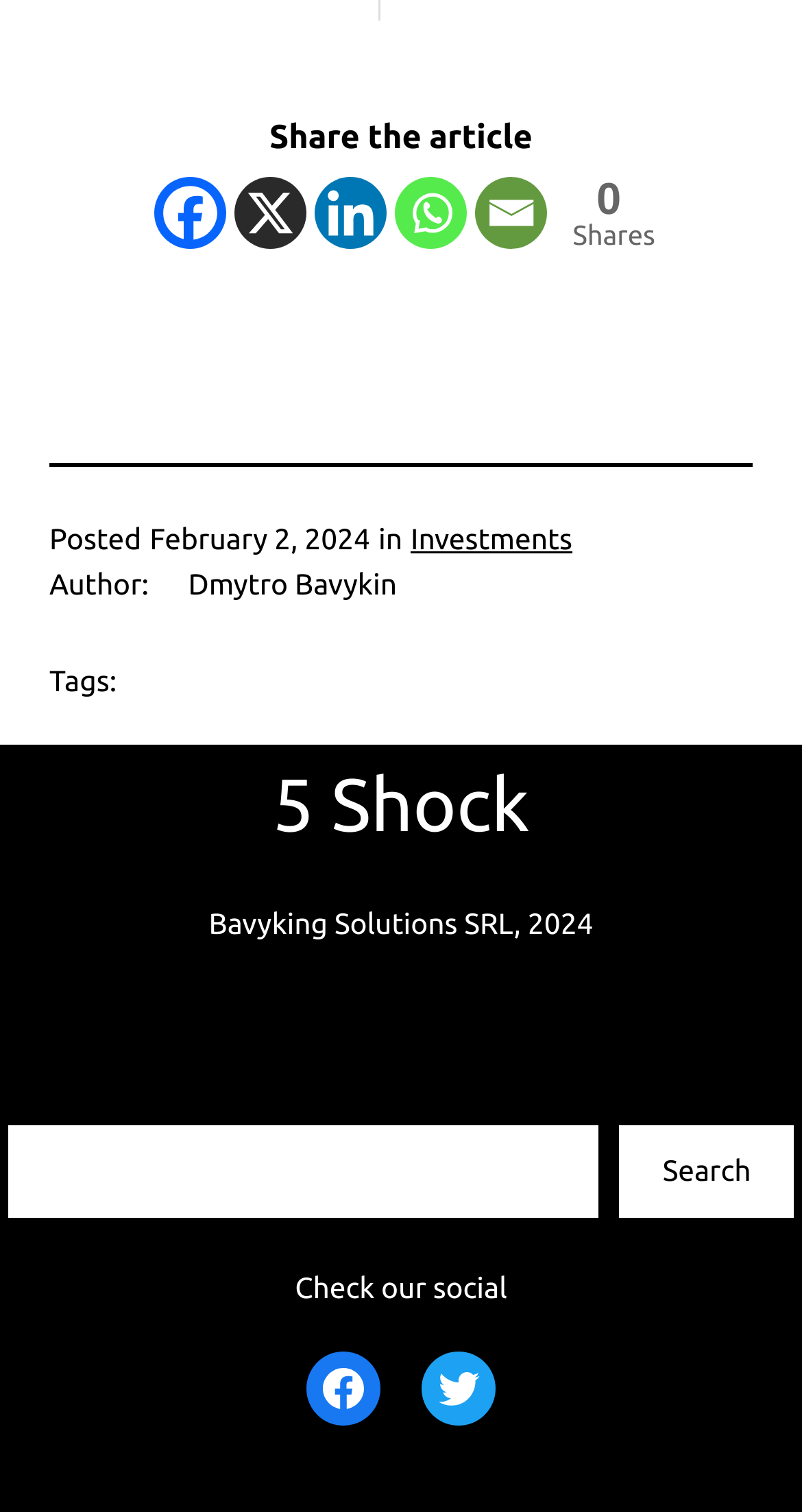Locate the bounding box coordinates of the item that should be clicked to fulfill the instruction: "Search for something".

[0.01, 0.744, 0.747, 0.806]